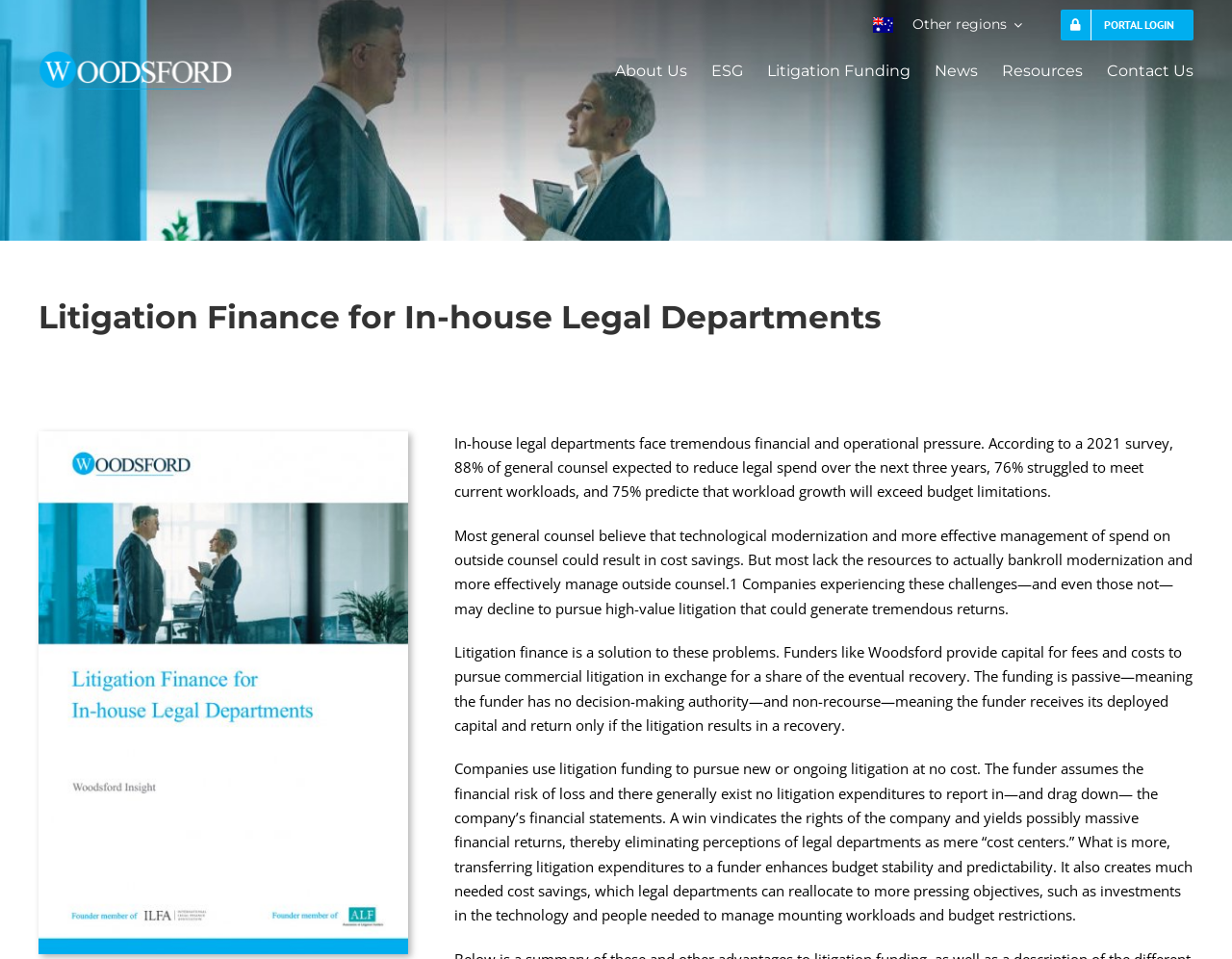Find the bounding box coordinates for the UI element that matches this description: "Adhesives".

None